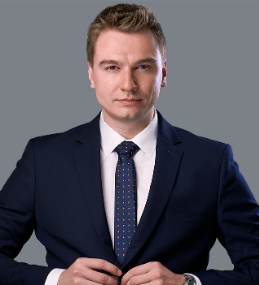What is the subject adjusting?
Please use the image to provide a one-word or short phrase answer.

Their suit